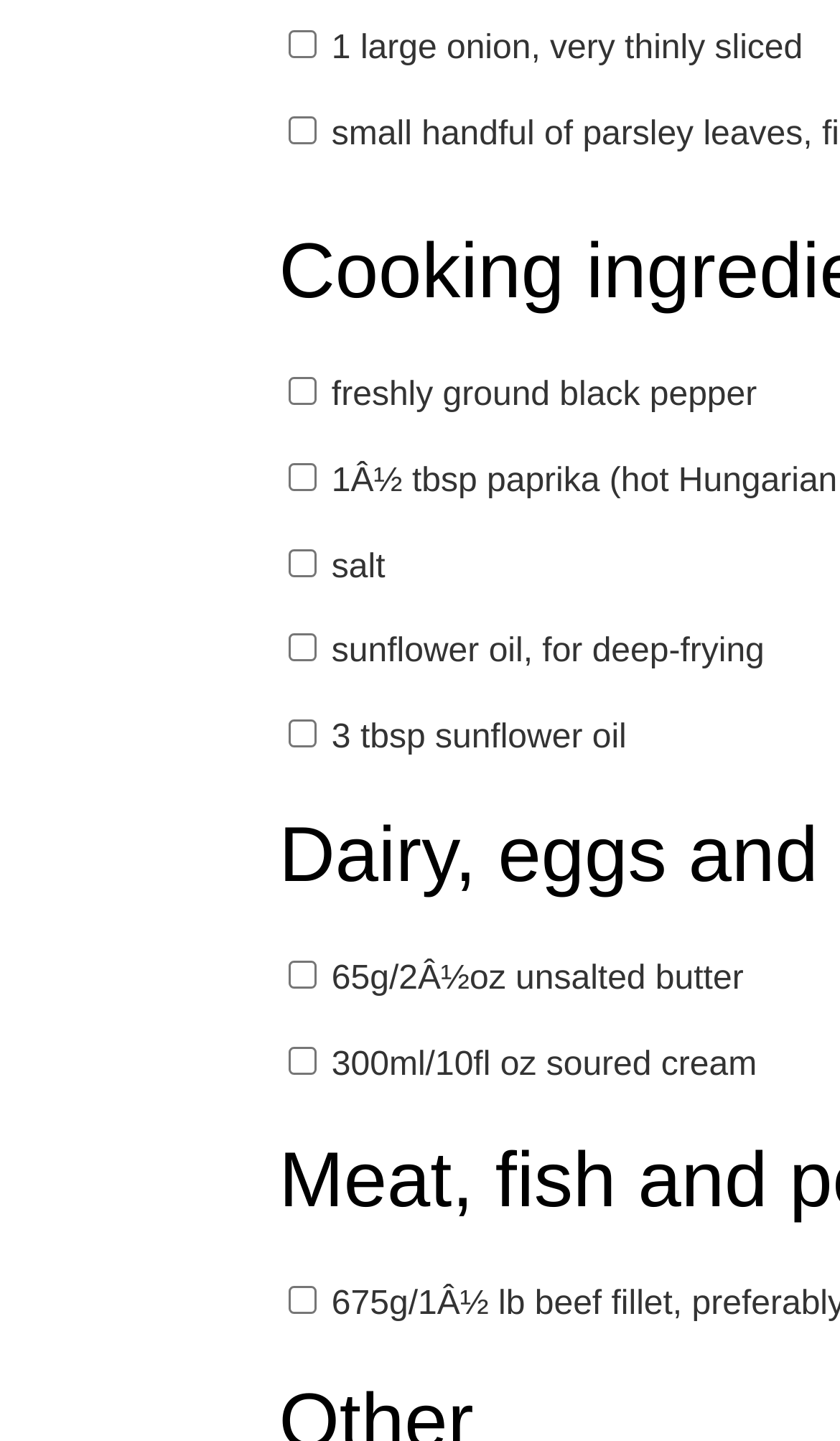Pinpoint the bounding box coordinates of the clickable area necessary to execute the following instruction: "Check freshly ground black pepper". The coordinates should be given as four float numbers between 0 and 1, namely [left, top, right, bottom].

[0.342, 0.261, 0.376, 0.281]